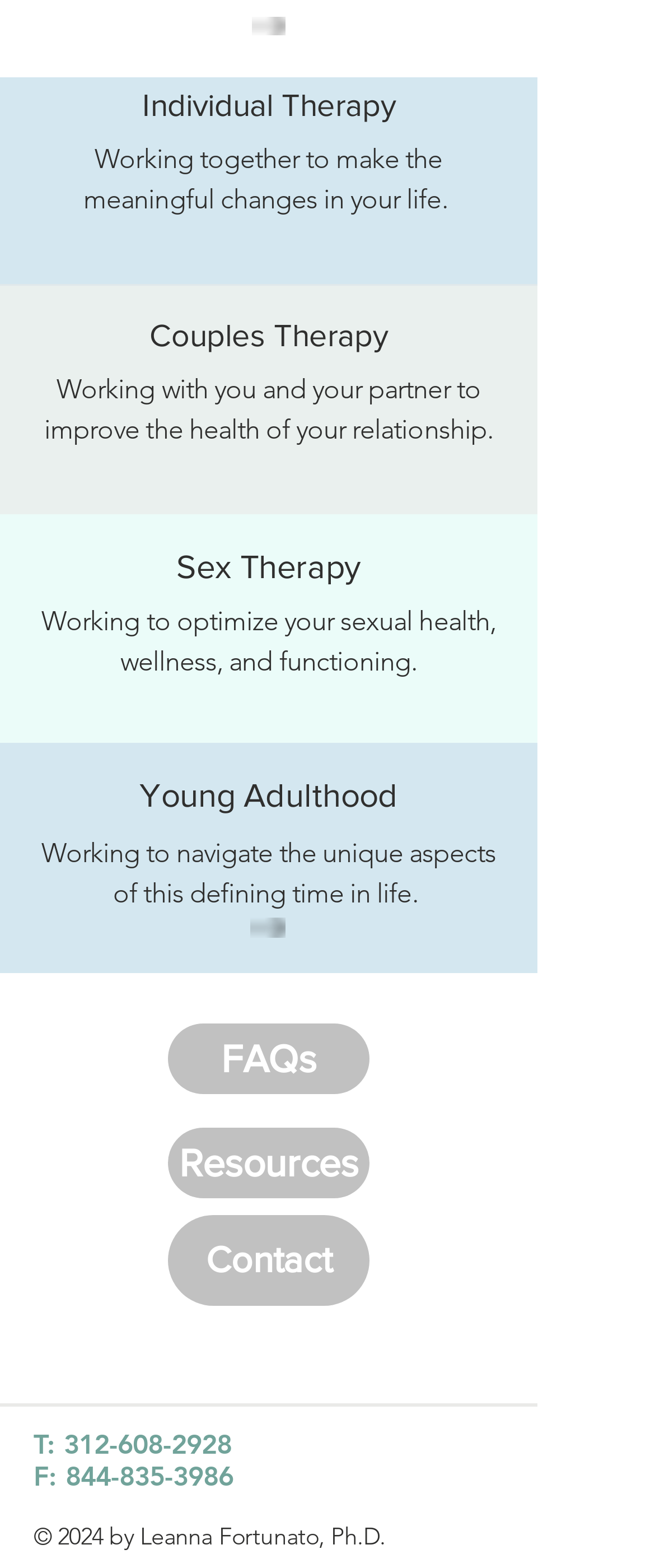Give a concise answer using only one word or phrase for this question:
What is the phone number for fax?

844-835-3986